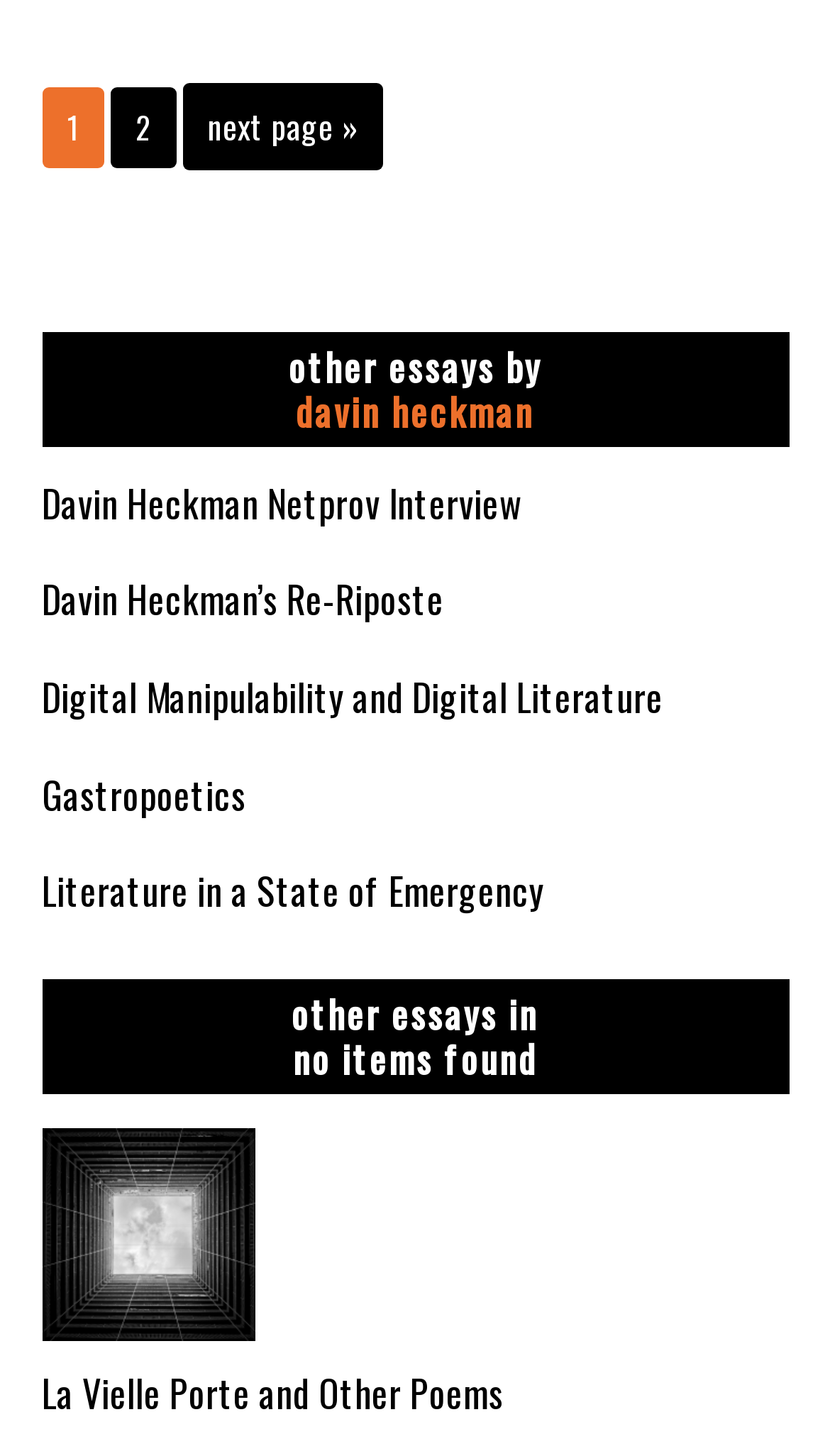What is the title of the last essay?
Provide a comprehensive and detailed answer to the question.

I looked at the last heading element, which has a link to 'La Vielle Porte and Other Poems', indicating that this is the title of the last essay.